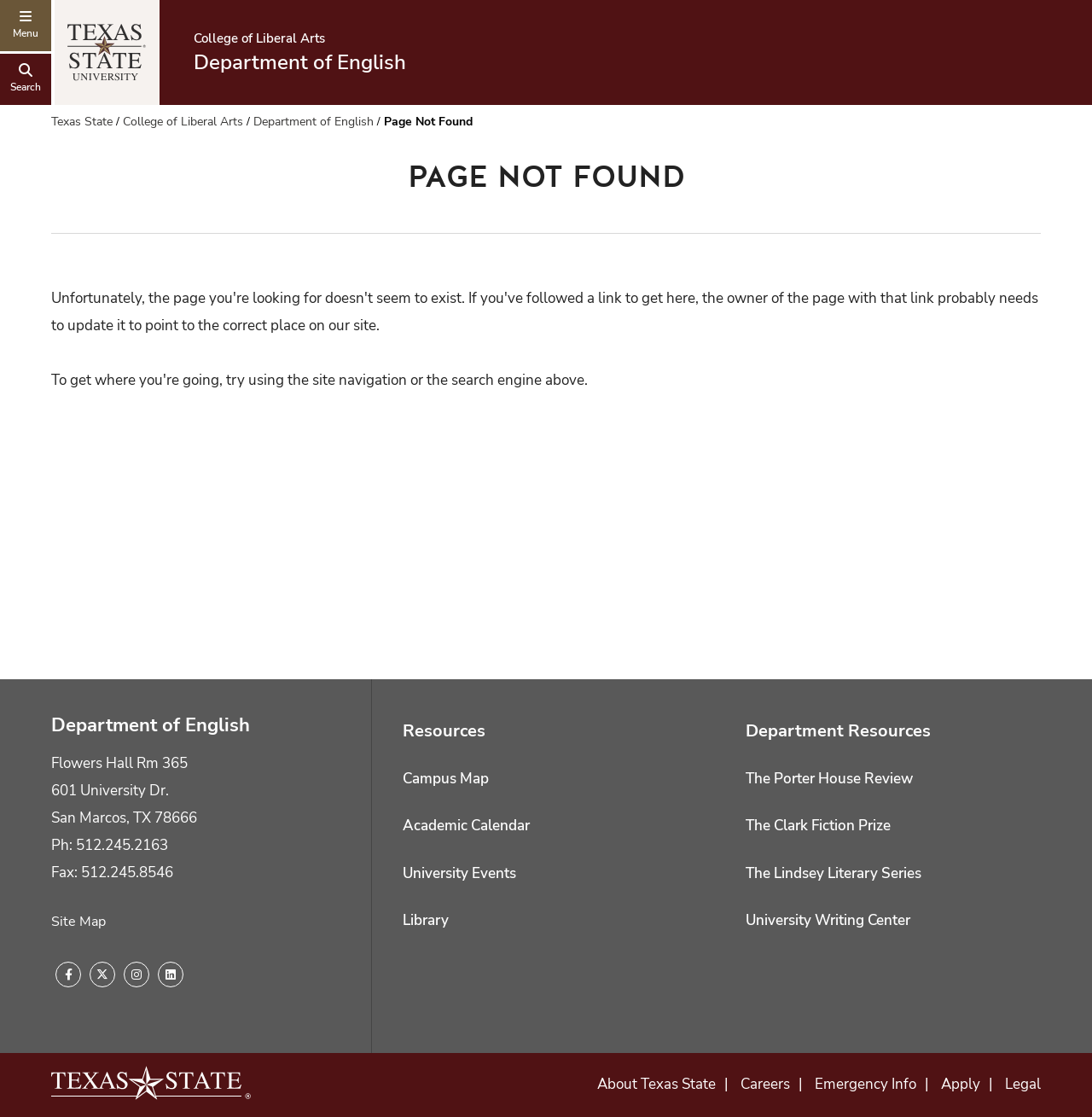Please identify the bounding box coordinates of the element's region that should be clicked to execute the following instruction: "Search". The bounding box coordinates must be four float numbers between 0 and 1, i.e., [left, top, right, bottom].

[0.0, 0.048, 0.047, 0.094]